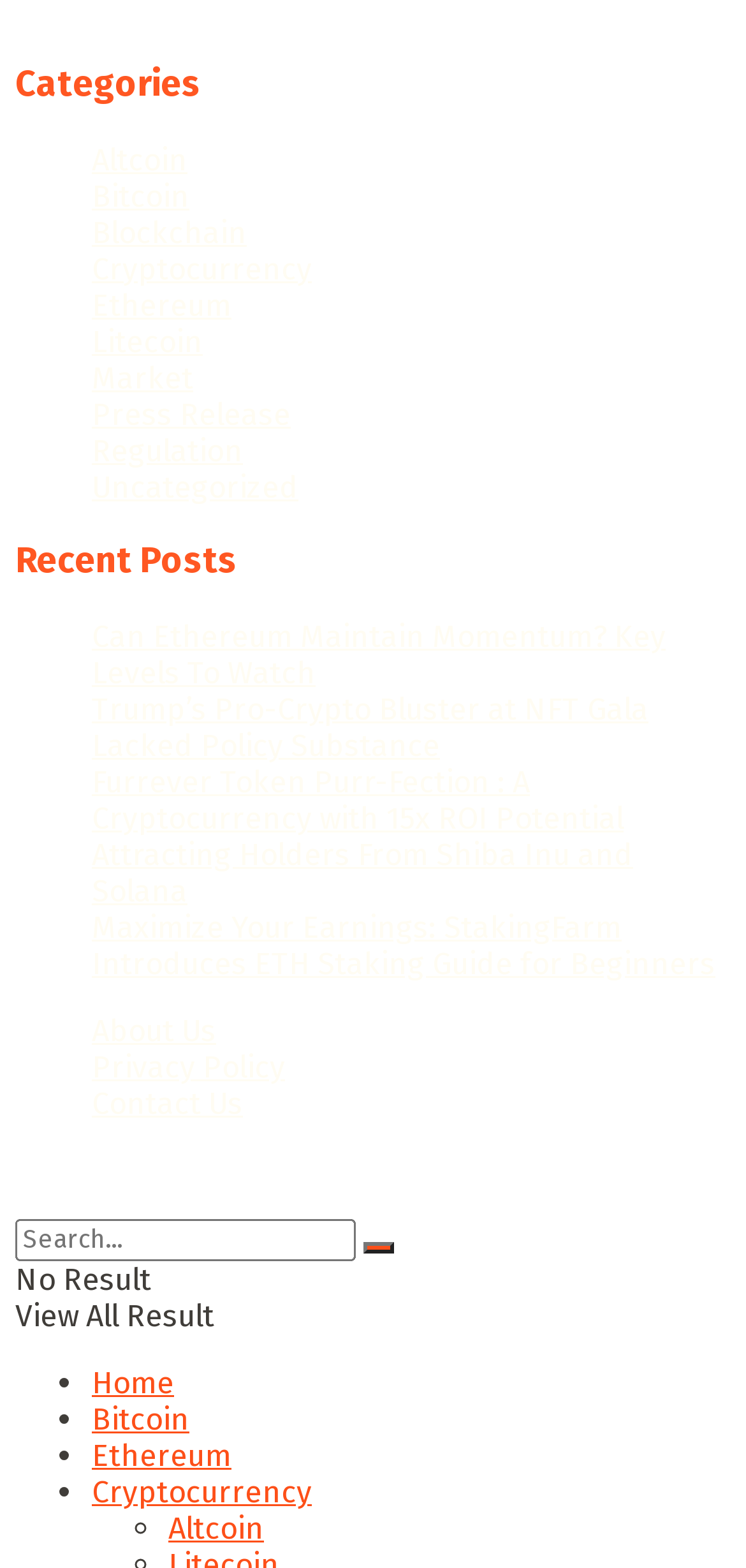Specify the bounding box coordinates of the area that needs to be clicked to achieve the following instruction: "Learn about Altcoin".

[0.226, 0.963, 0.354, 0.986]